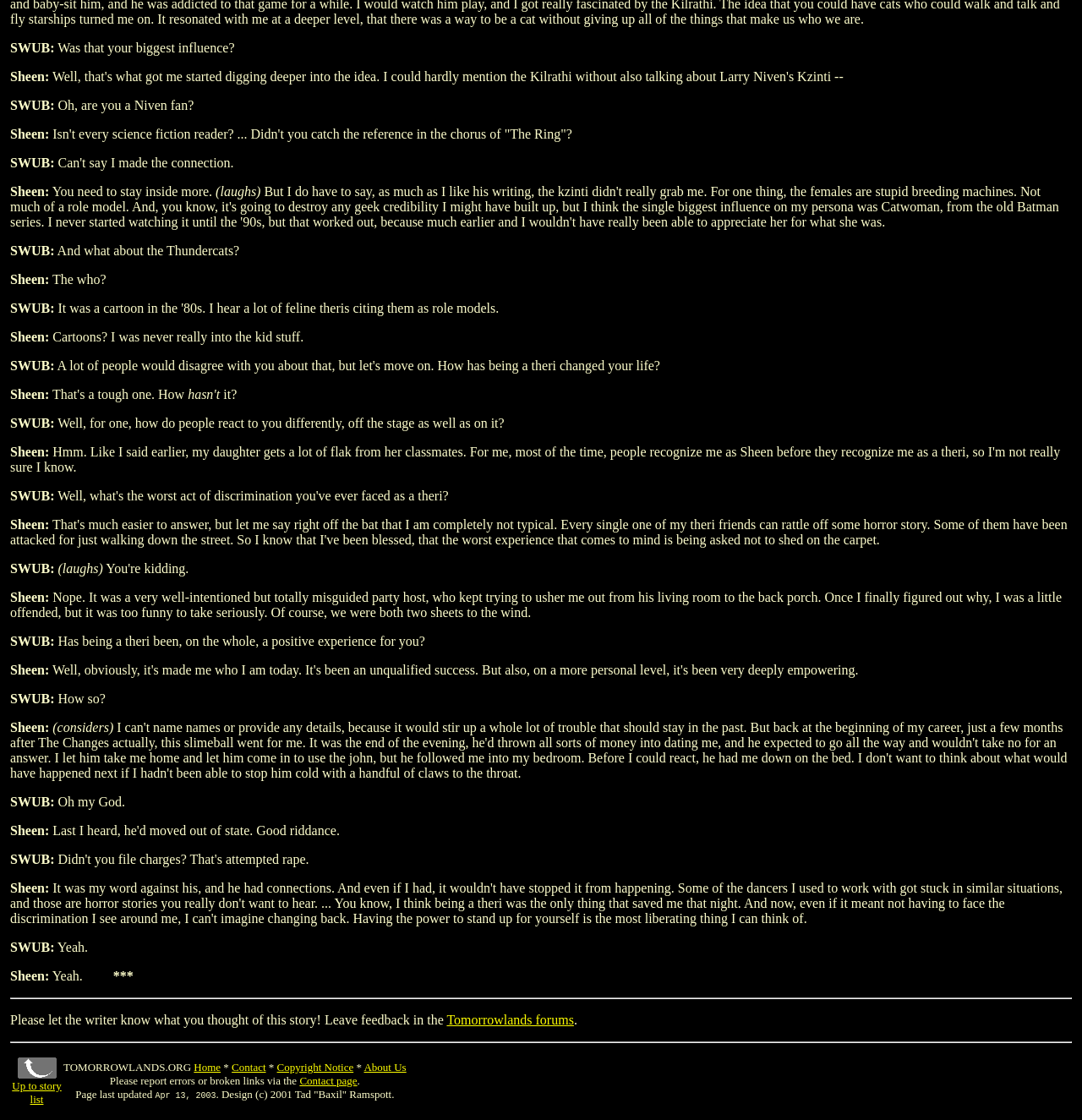When was the webpage last updated? Based on the image, give a response in one word or a short phrase.

Apr 13, 2003